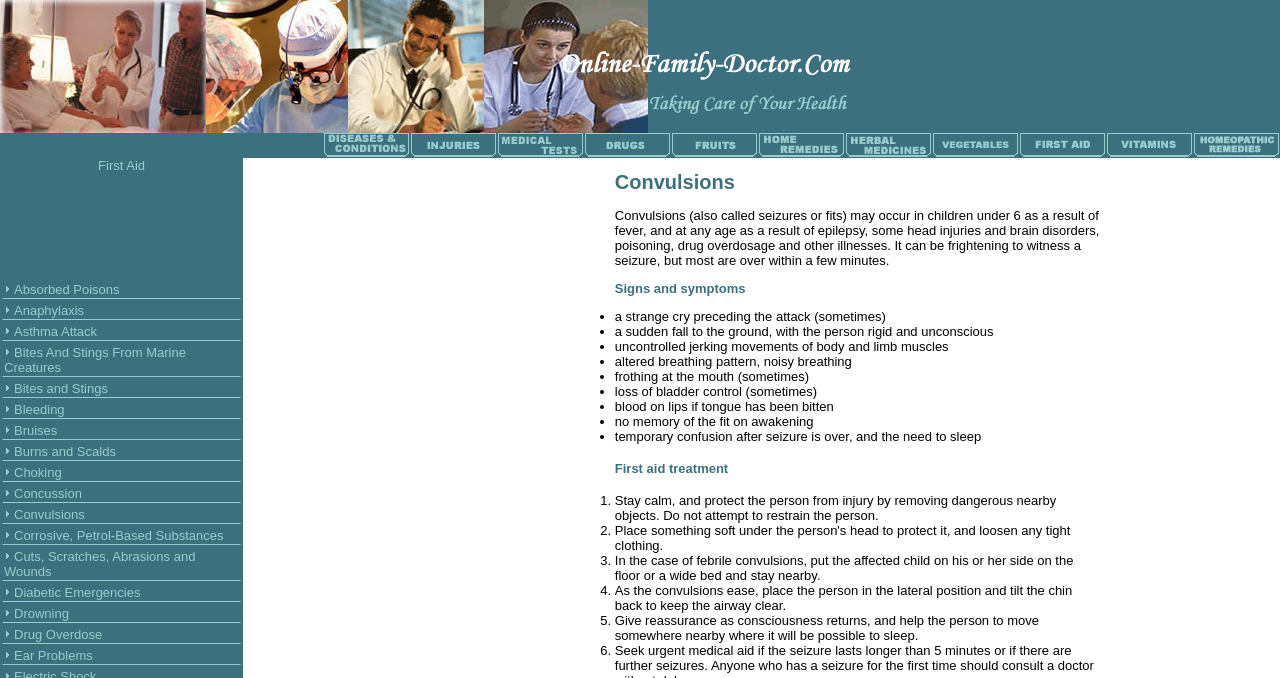What is the name of the website?
Answer the question with a single word or phrase derived from the image.

Family Doctor